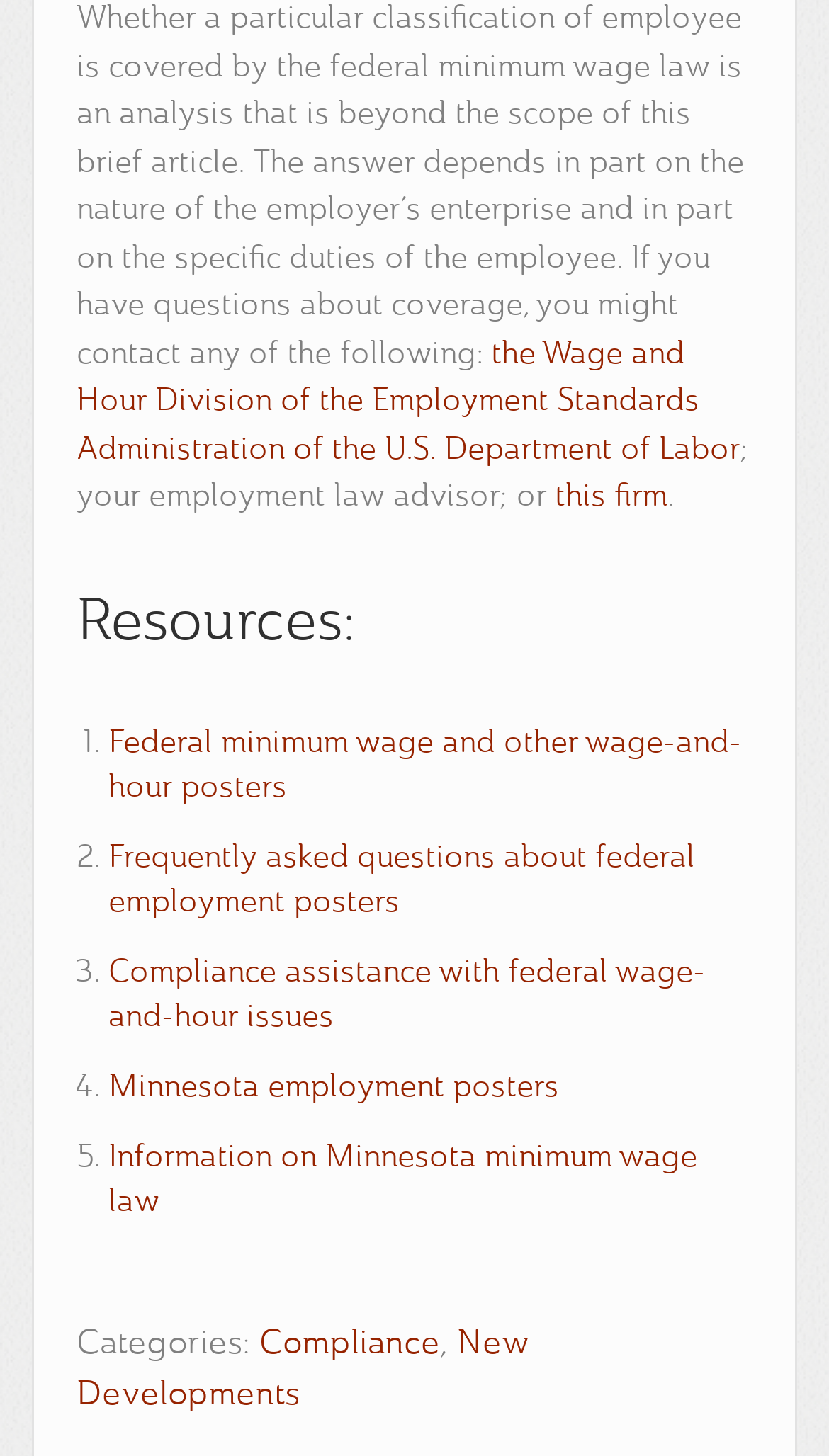Bounding box coordinates are specified in the format (top-left x, top-left y, bottom-right x, bottom-right y). All values are floating point numbers bounded between 0 and 1. Please provide the bounding box coordinate of the region this sentence describes: Compliance

[0.313, 0.912, 0.531, 0.936]